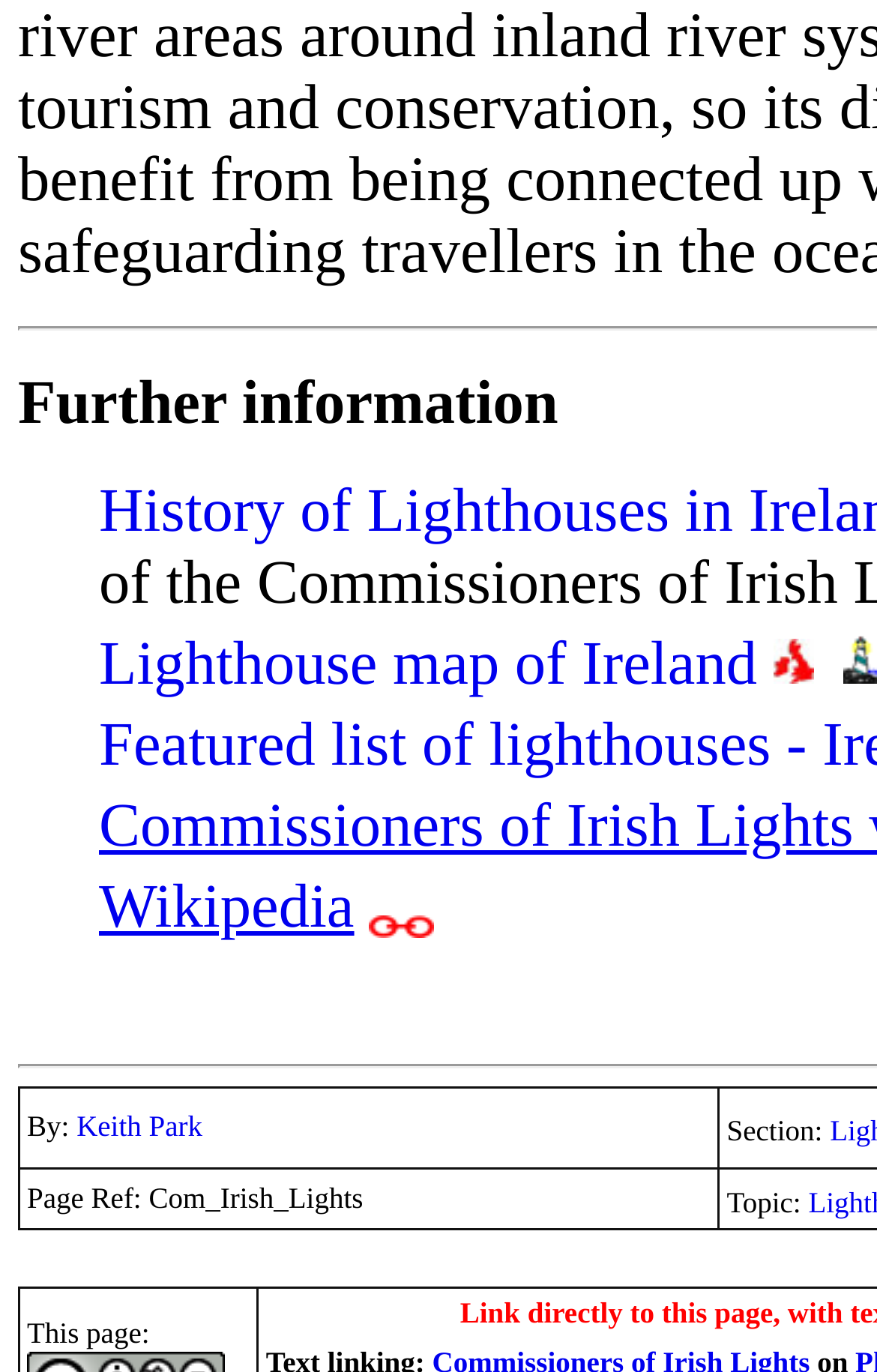Review the image closely and give a comprehensive answer to the question: What is the name of the lighthouse map?

The answer can be found by looking at the link element with the text 'Lighthouse map of Ireland' which is located at the top of the webpage.